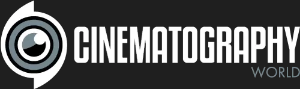What is the background color of the logo?
Refer to the image and provide a thorough answer to the question.

The logo is presented against a dark background, enhancing its visibility and making it a striking representation of the brand's identity in the world of film and cinematography.